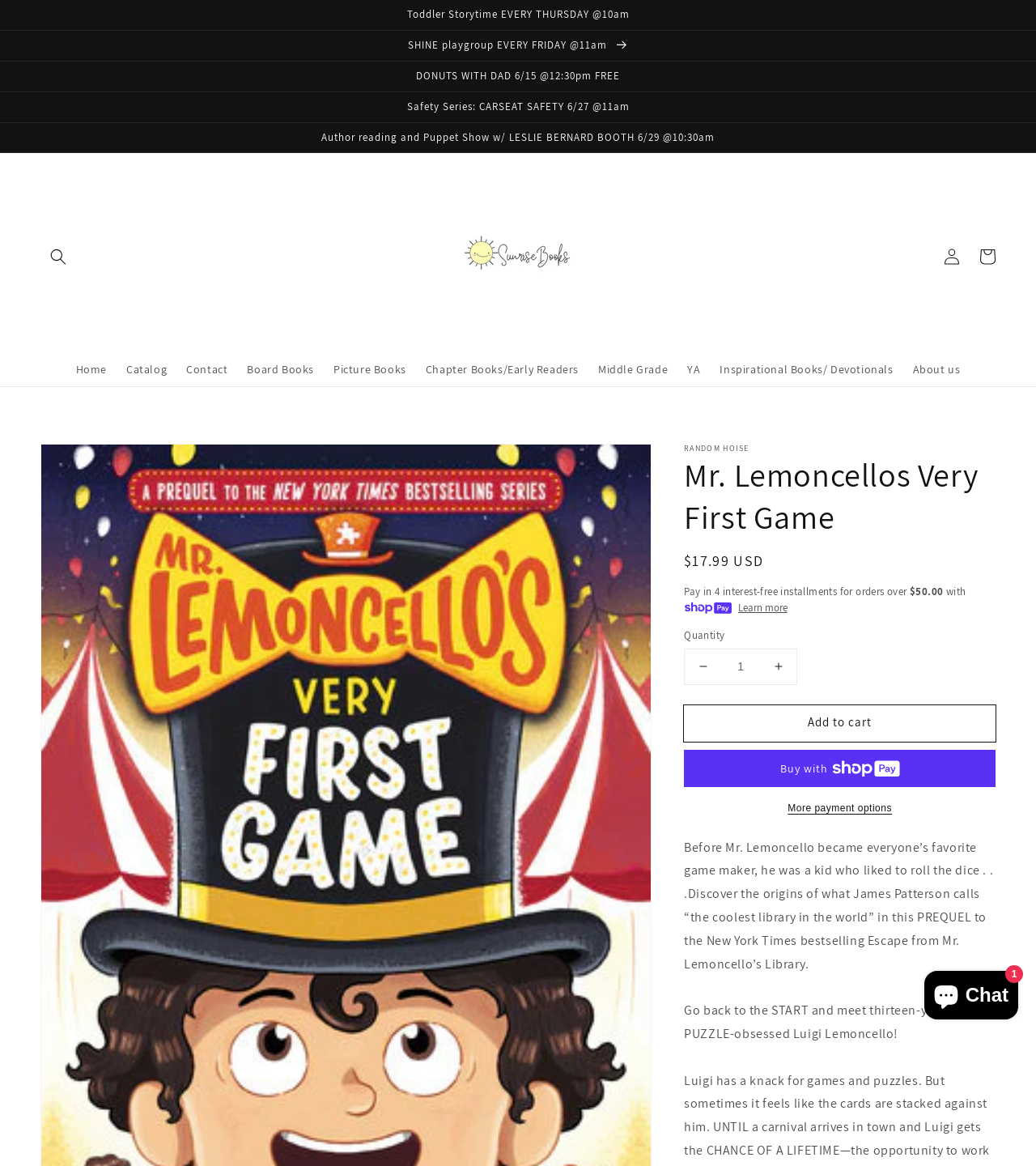Construct a comprehensive description capturing every detail on the webpage.

This webpage appears to be an online bookstore, specifically showcasing a book titled "Mr. Lemoncello's Very First Game". At the top of the page, there are four announcements or notifications, each with a different event or activity, such as a toddler storytime, a playgroup, and a book reading and puppet show.

Below these announcements, there is a search button and a link to the bookstore's homepage. The main content of the page is dedicated to the book, with a heading that reads "Mr. Lemoncello's Very First Game". There is a brief description of the book, which mentions that it is a prequel to the bestselling "Escape from Mr. Lemoncello's Library" series.

The book's price is listed as $17.99 USD, and there is an option to pay in four interest-free installments for orders over $50.00. Customers can also learn more about this payment option. Below the price, there is a quantity selector, allowing customers to choose how many copies of the book they want to purchase. There are also buttons to add the book to the cart, buy now with ShopPay, or explore more payment options.

On the right side of the page, there is a chat window for Shopify online store support. At the very bottom of the page, there are links to various book categories, such as board books, picture books, and young adult fiction.